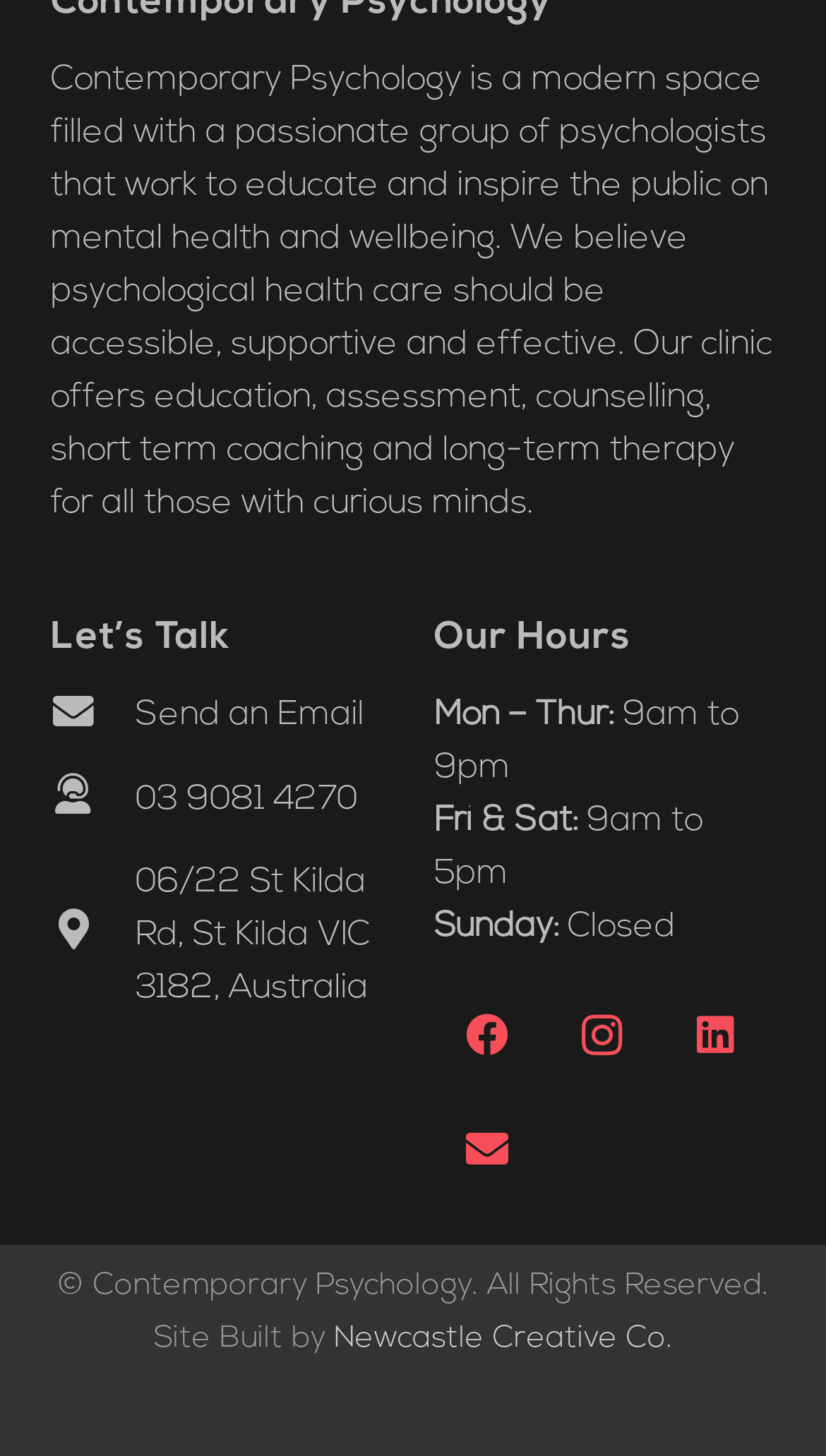Please identify the bounding box coordinates for the region that you need to click to follow this instruction: "Visit the clinic's Facebook page".

[0.526, 0.675, 0.654, 0.748]